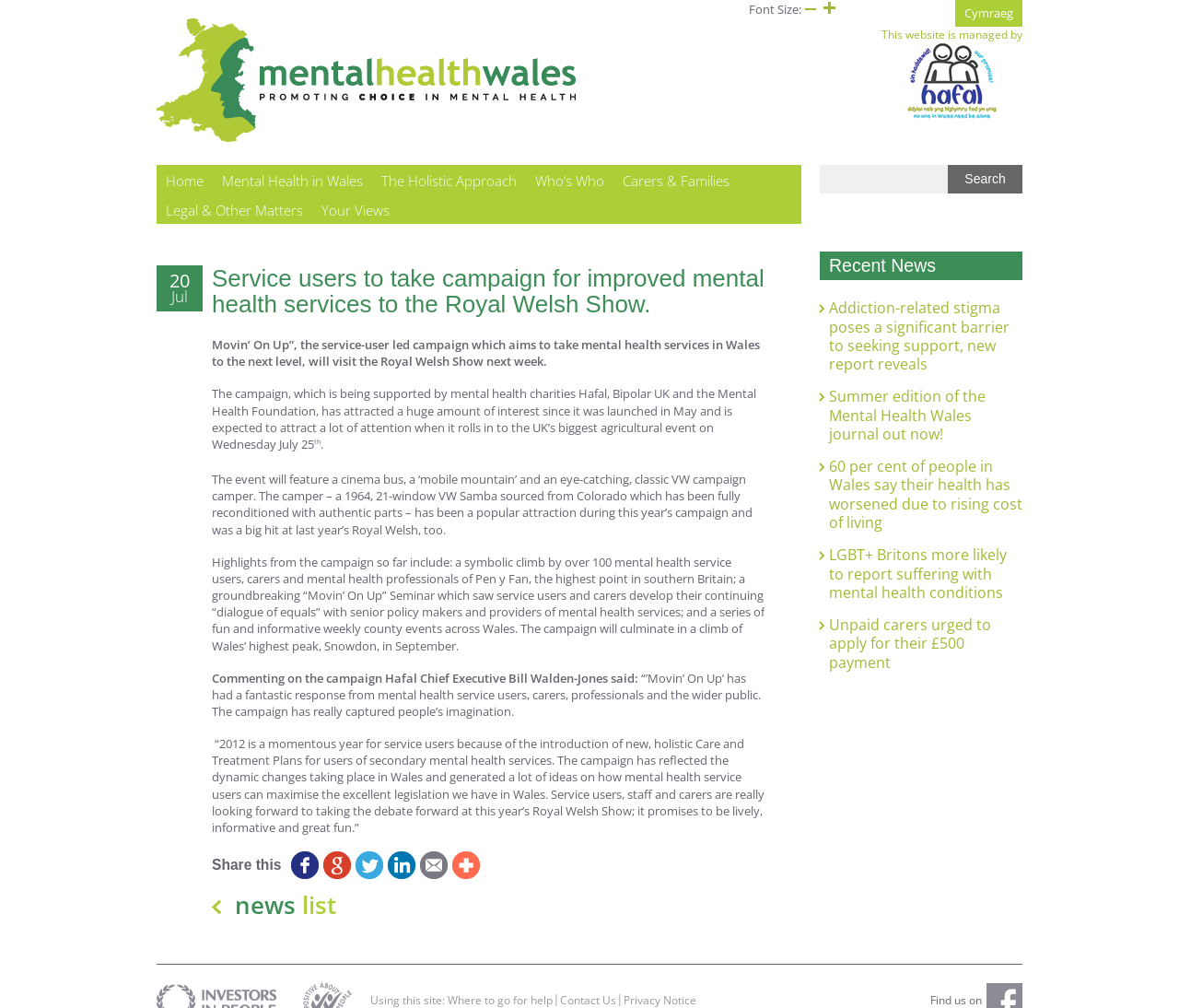Please extract the title of the webpage.

Service users to take campaign for improved mental health services to the Royal Welsh Show.